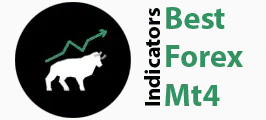Elaborate on the details you observe in the image.

The image showcases a sleek, modern design featuring a prominent black circle with a white bull silhouette, symbolizing bullish market trends in Forex trading. Above the bull, a green upward arrow illustrates growth and positive market movement, enhancing the overall message of prosperity. To the right of the graphic, the bold text "Best Forex Indicators" is displayed in a striking green font that emphasizes the quality of the indicators being promoted. Below this, the text "Mt4" is included in a clean and professional layout, making it clear that the indicators are specifically tailored for the MetaTrader 4 platform. This visual effectively communicates a strong and confident message aimed at traders seeking the best tools for their Forex trading strategies.